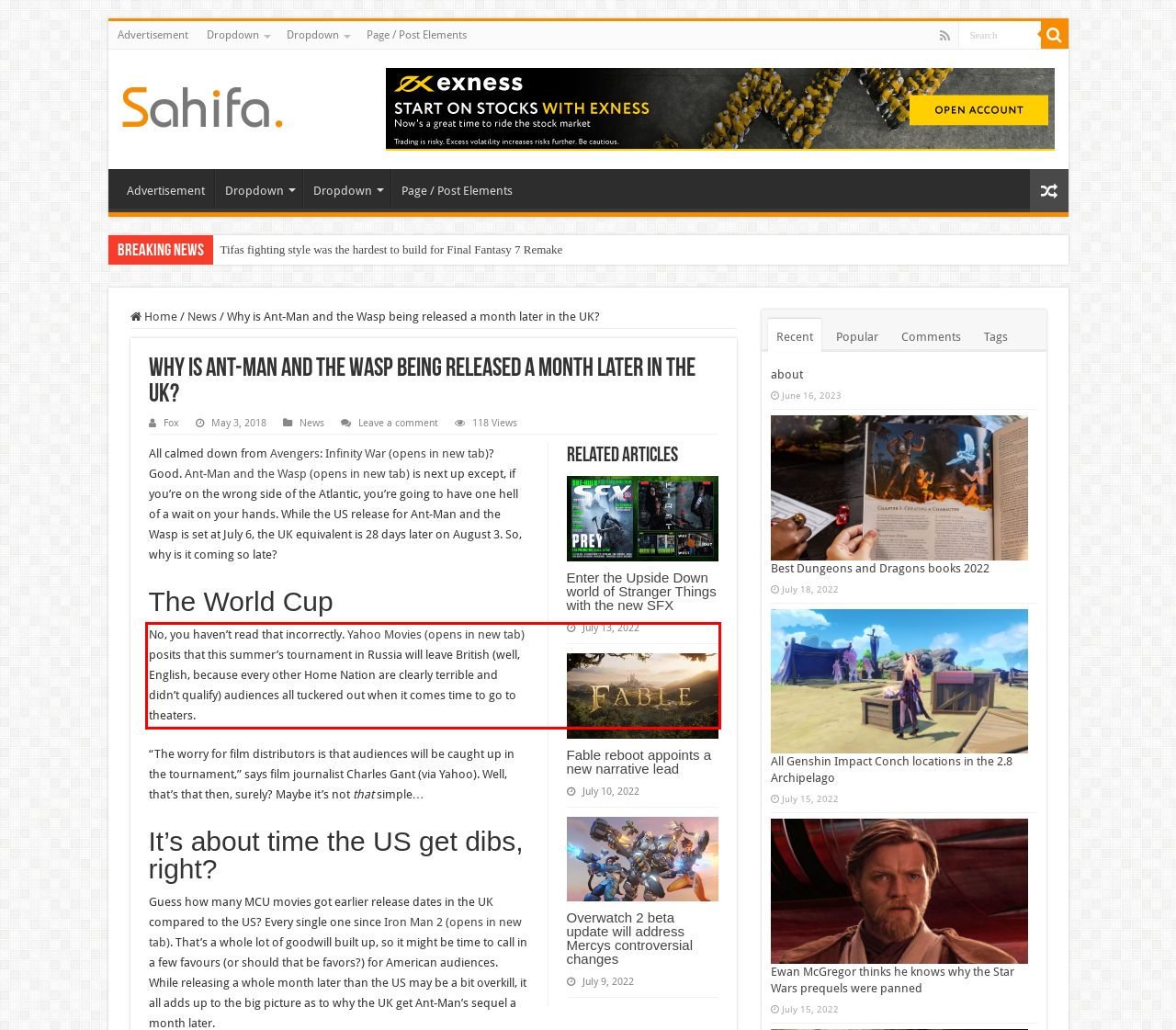With the given screenshot of a webpage, locate the red rectangle bounding box and extract the text content using OCR.

No, you haven’t read that incorrectly. Yahoo Movies (opens in new tab) posits that this summer’s tournament in Russia will leave British (well, English, because every other Home Nation are clearly terrible and didn’t qualify) audiences all tuckered out when it comes time to go to theaters.